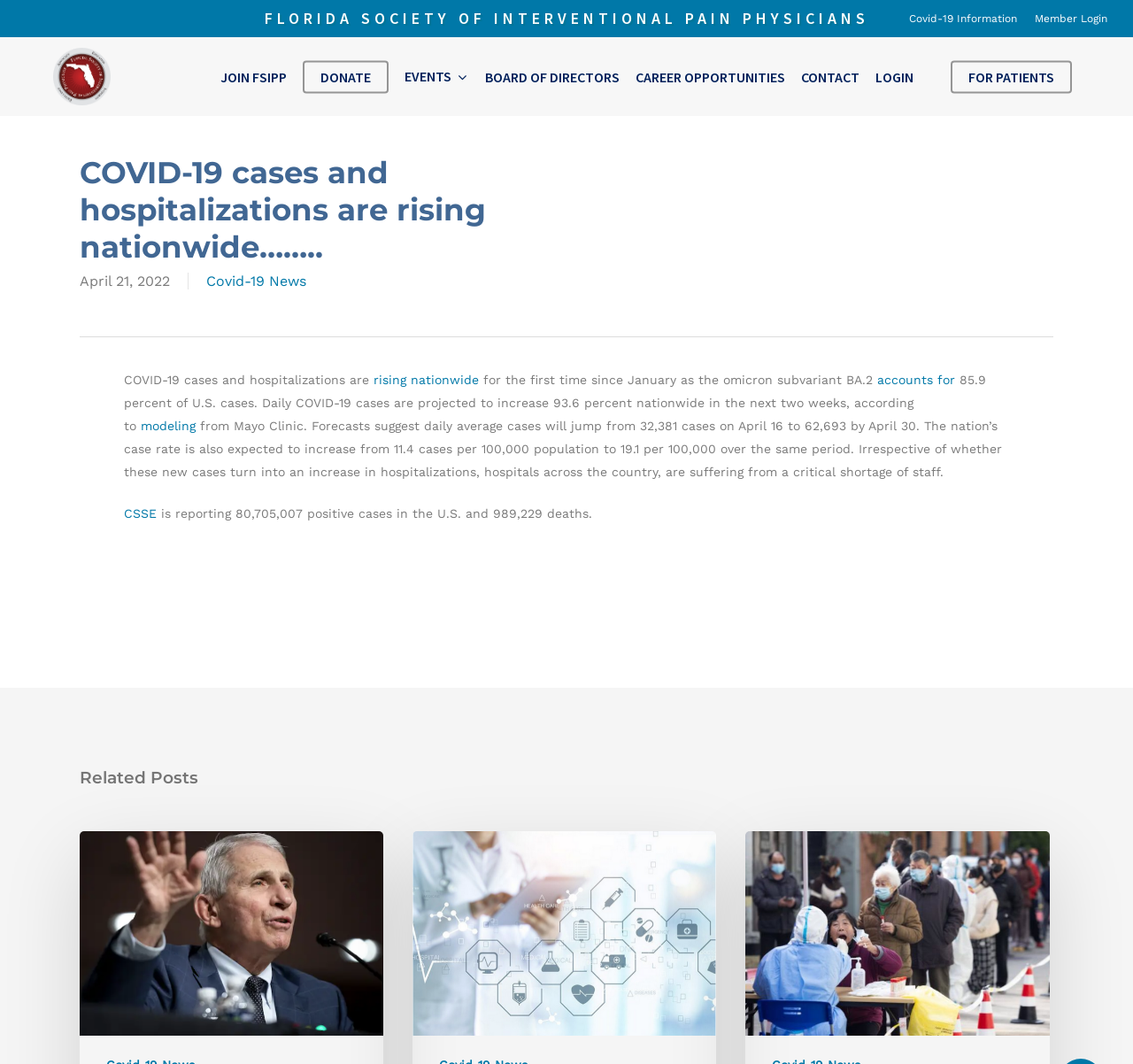Please identify the primary heading on the webpage and return its text.

COVID-19 cases and hospitalizations are rising nationwide……..